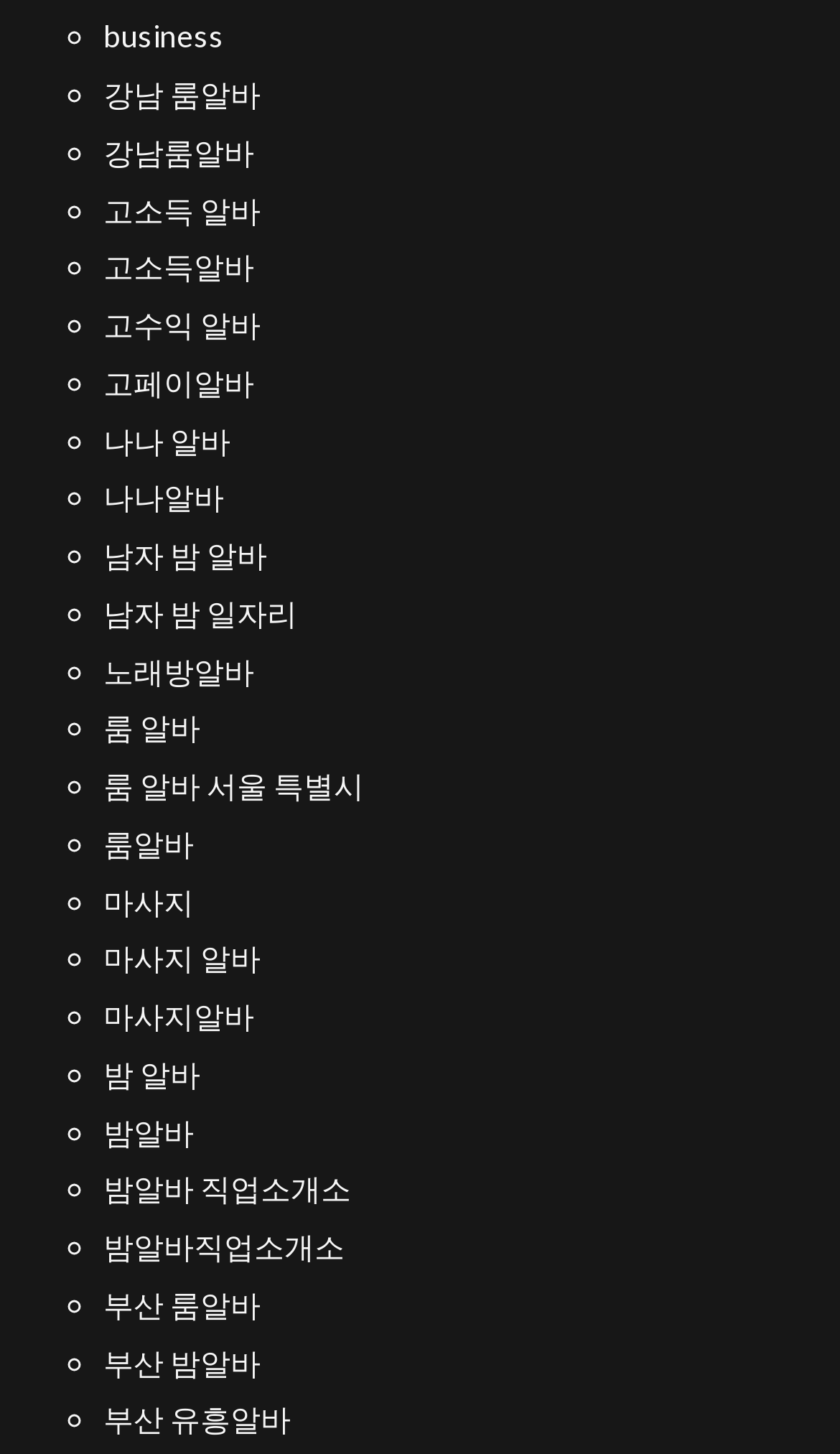Can you identify the bounding box coordinates of the clickable region needed to carry out this instruction: 'check 나나 알바'? The coordinates should be four float numbers within the range of 0 to 1, stated as [left, top, right, bottom].

[0.123, 0.29, 0.274, 0.315]